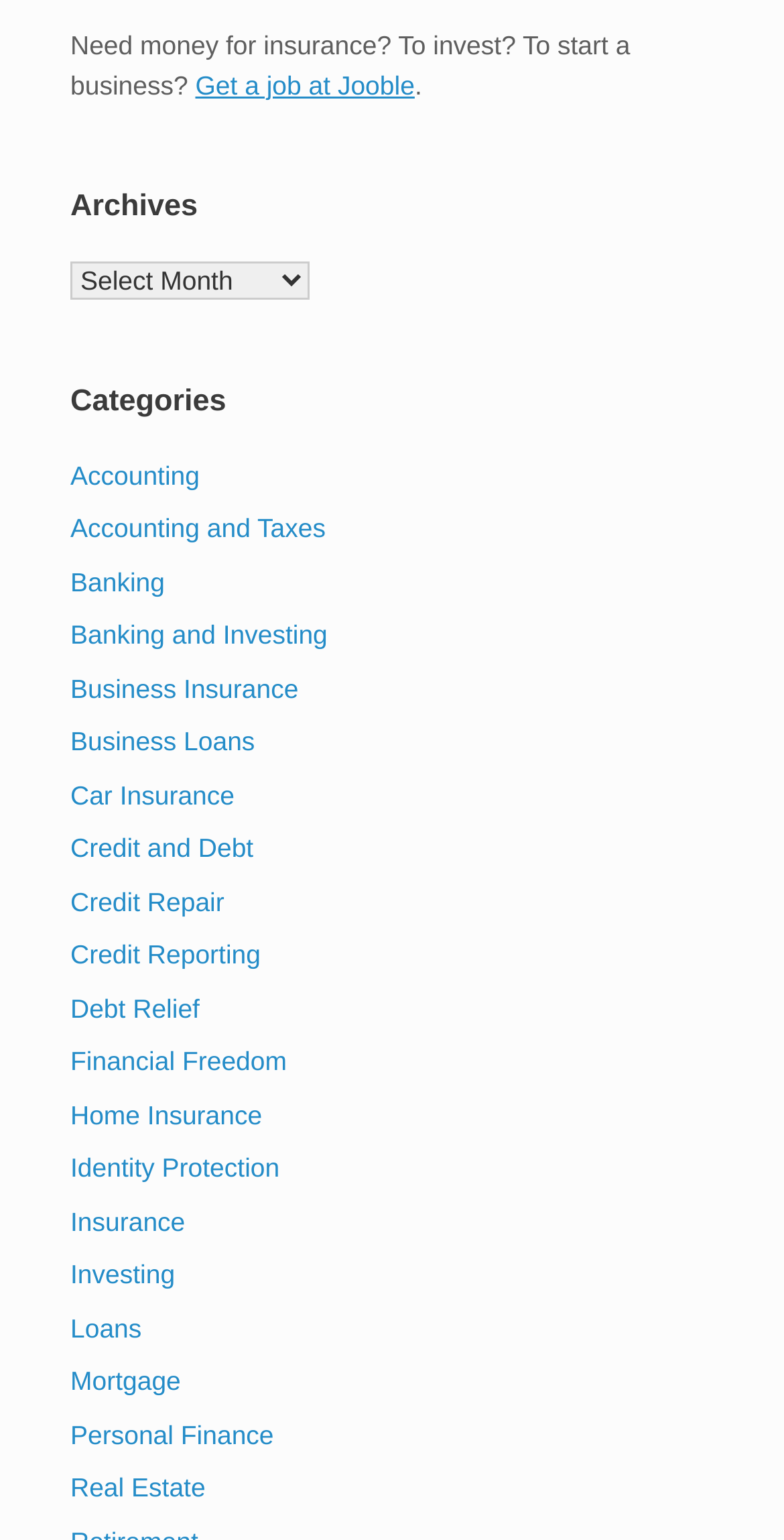Find the bounding box coordinates for the HTML element specified by: "Business Loans".

[0.09, 0.472, 0.325, 0.492]